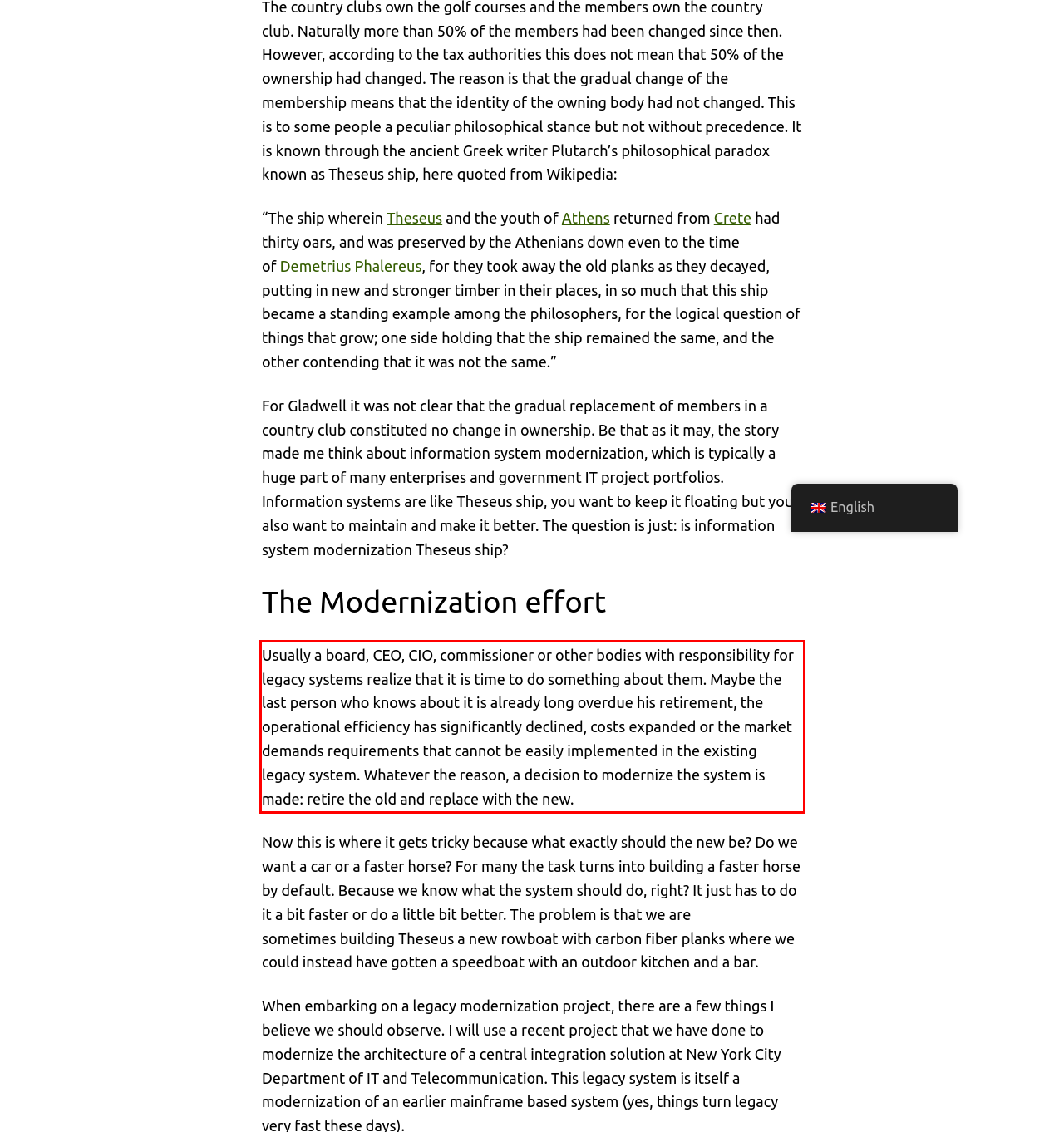Inspect the webpage screenshot that has a red bounding box and use OCR technology to read and display the text inside the red bounding box.

Usually a board, CEO, CIO, commissioner or other bodies with responsibility for legacy systems realize that it is time to do something about them. Maybe the last person who knows about it is already long overdue his retirement, the operational efficiency has significantly declined, costs expanded or the market demands requirements that cannot be easily implemented in the existing legacy system. Whatever the reason, a decision to modernize the system is made: retire the old and replace with the new.